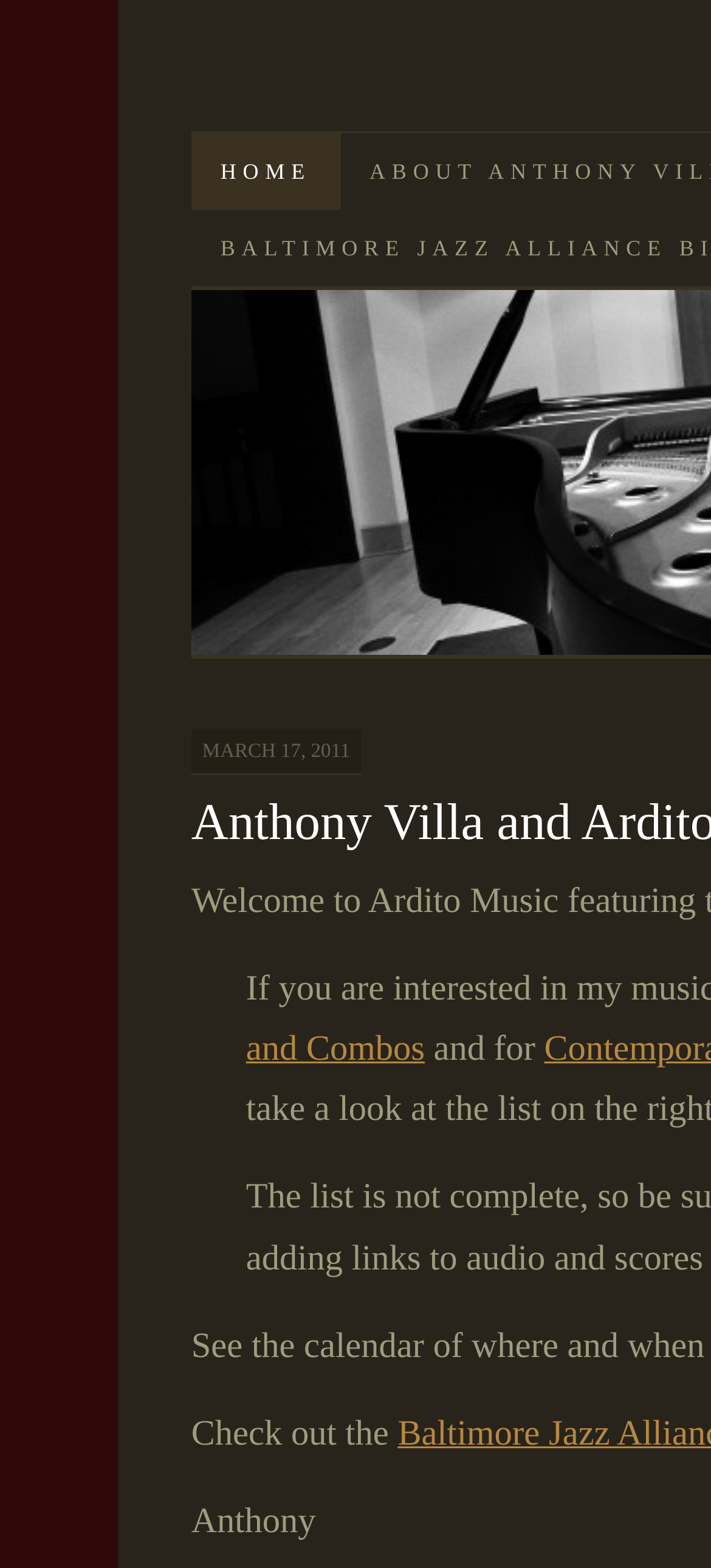Determine which piece of text is the heading of the webpage and provide it.

anthony villa – ardito music